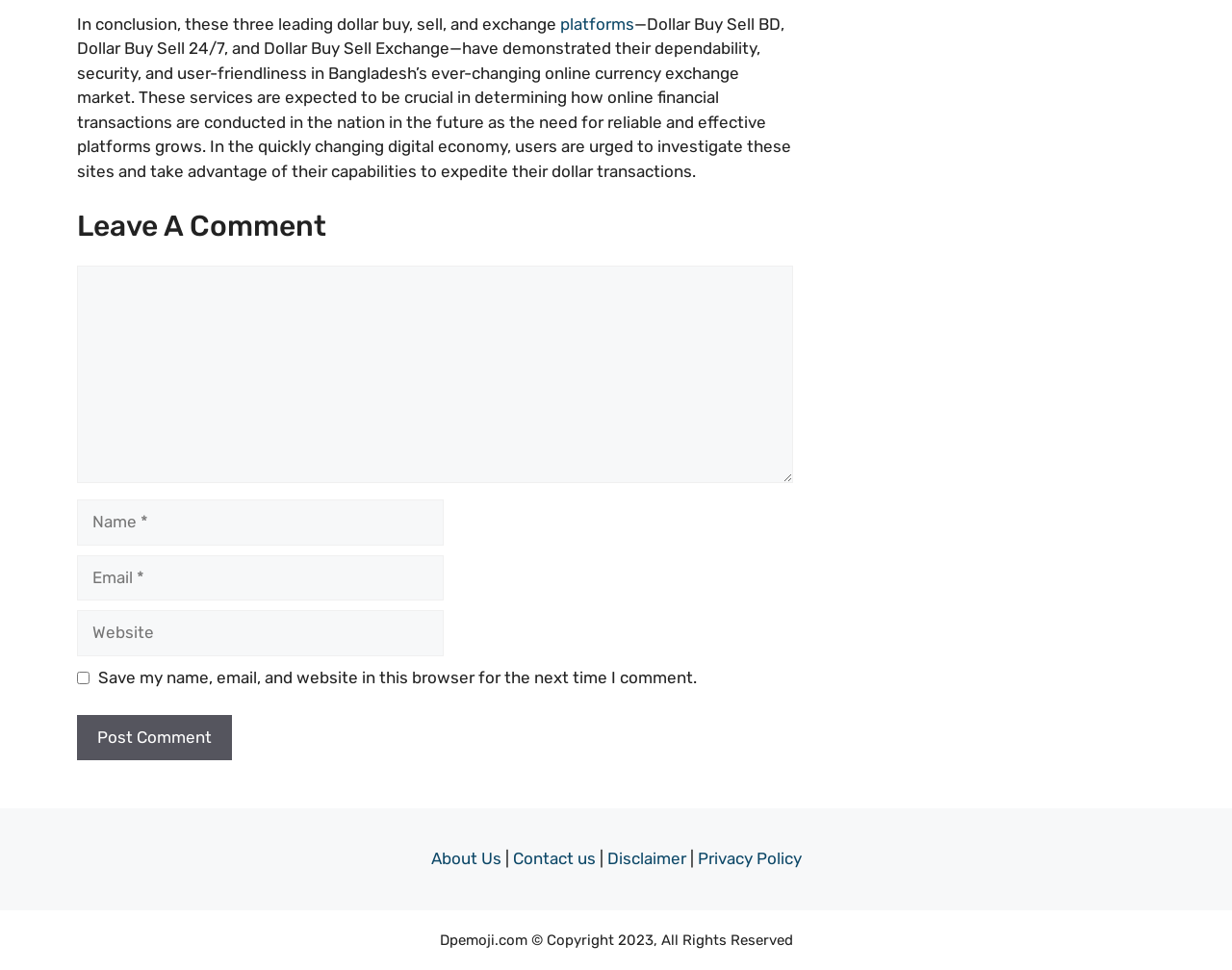Please identify the bounding box coordinates of the clickable area that will fulfill the following instruction: "Leave a comment". The coordinates should be in the format of four float numbers between 0 and 1, i.e., [left, top, right, bottom].

[0.062, 0.215, 0.644, 0.254]